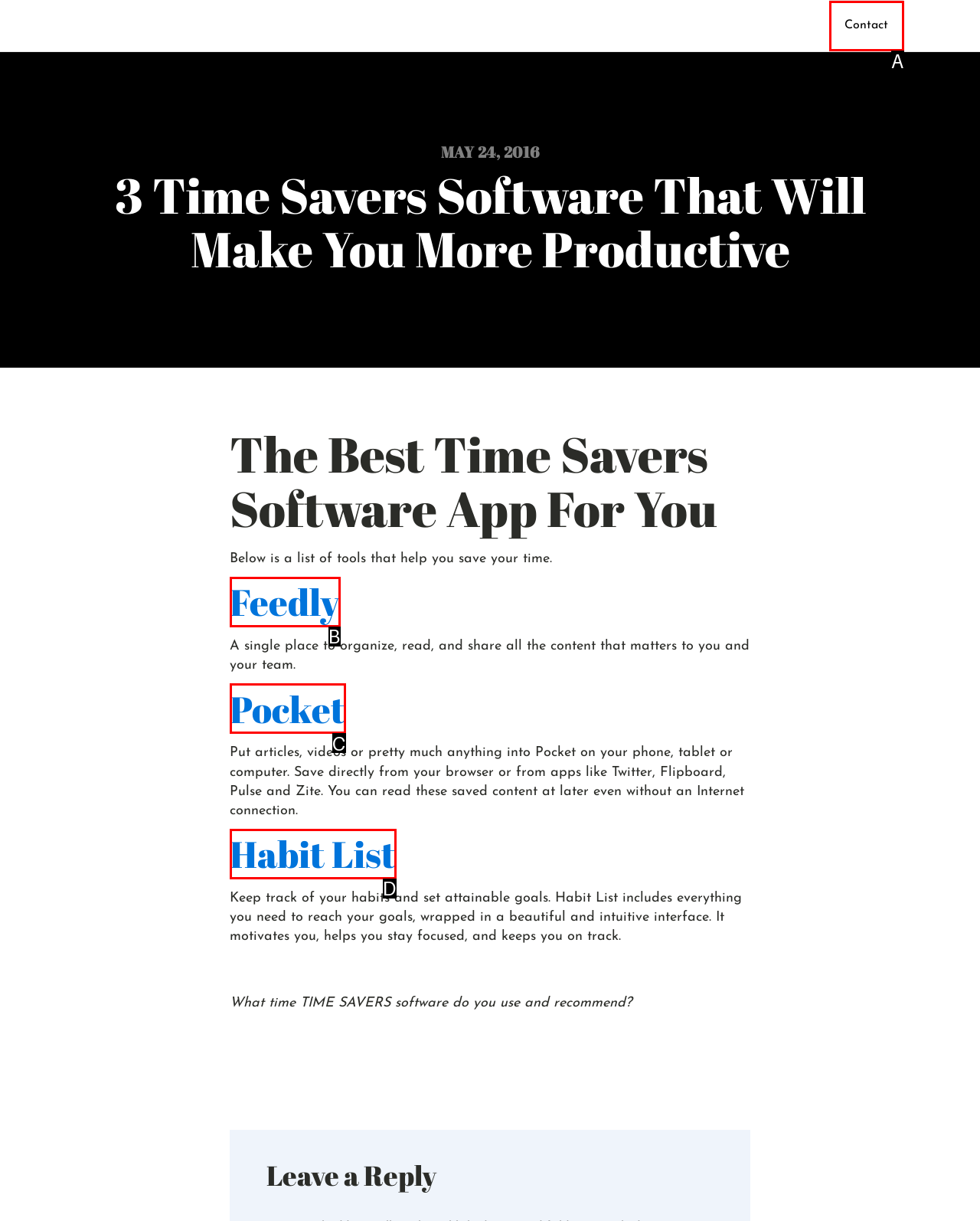Select the letter of the HTML element that best fits the description: parent_node: Live at Bryson
Answer with the corresponding letter from the provided choices.

None